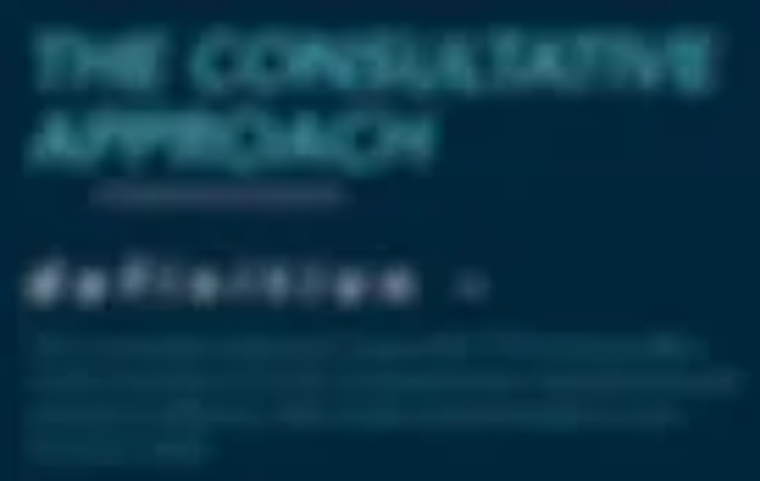What is the company's ethos?
Make sure to answer the question with a detailed and comprehensive explanation.

The overall design of the presentation conveys professionalism and emphasizes the importance of understanding clients' needs through a dialogue-driven process, which aligns with the company's ethos of personalized service and effective fleet management solutions.